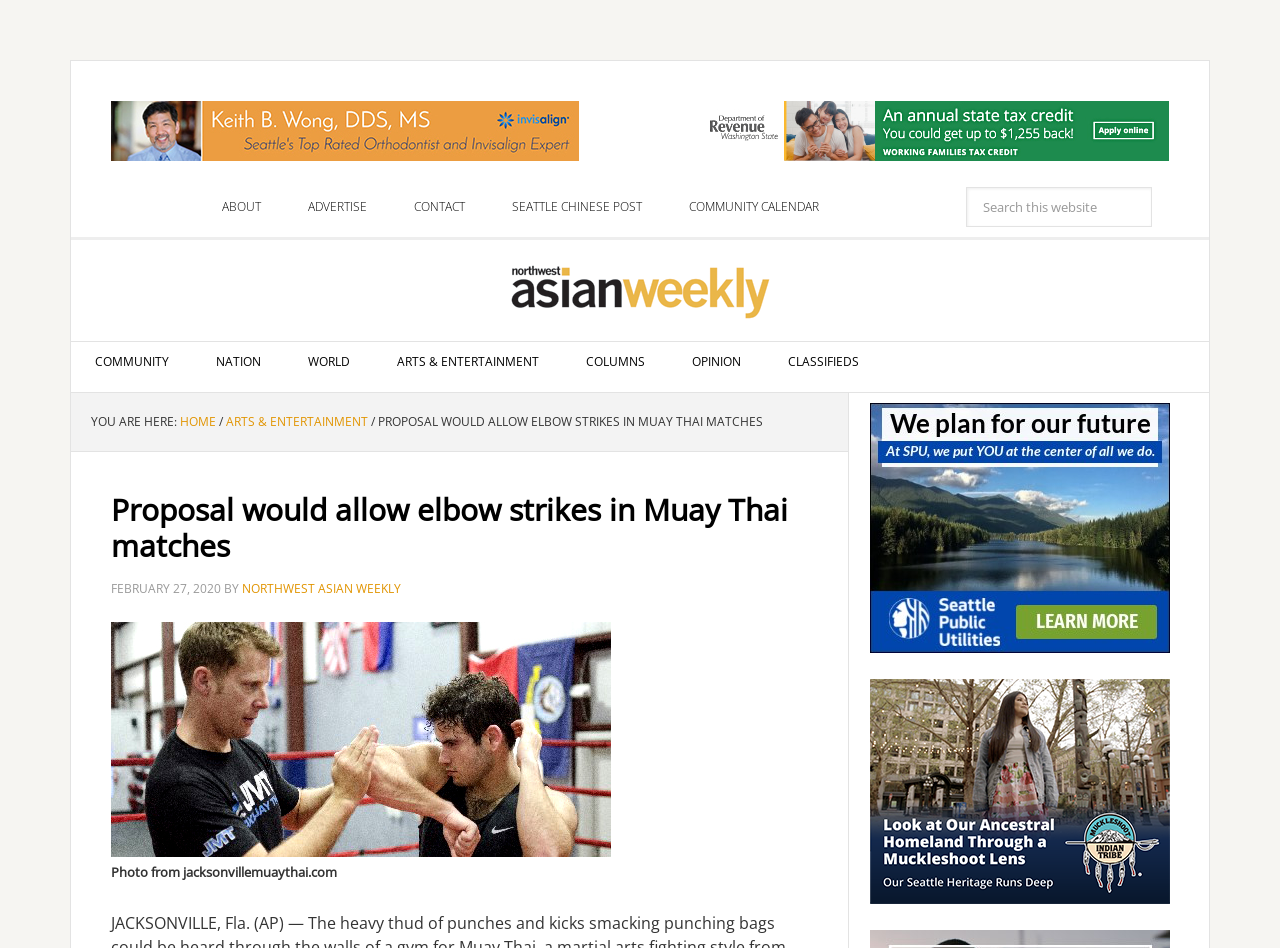Identify and provide the main heading of the webpage.

Proposal would allow elbow strikes in Muay Thai matches